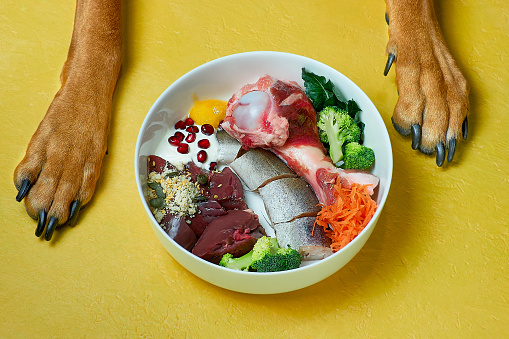Elaborate on the image with a comprehensive description.

A close-up view of a dog's paws resting beside a bowl filled with a nutritious raw diet, featuring a variety of ingredients. The bowl contains an assortment of fresh meats, including fish, organ meats, and a bone, complemented by colorful vegetables such as broccoli and carrots, and garnished with pomegranate seeds. This image reflects a transition in dog diet, emphasizing the benefits of raw food for senior dogs, highlighting both health and meal preparation options aligned with a raw feeding strategy. The vibrant yellow background enhances the colors of the food, creating a visually appealing presentation.